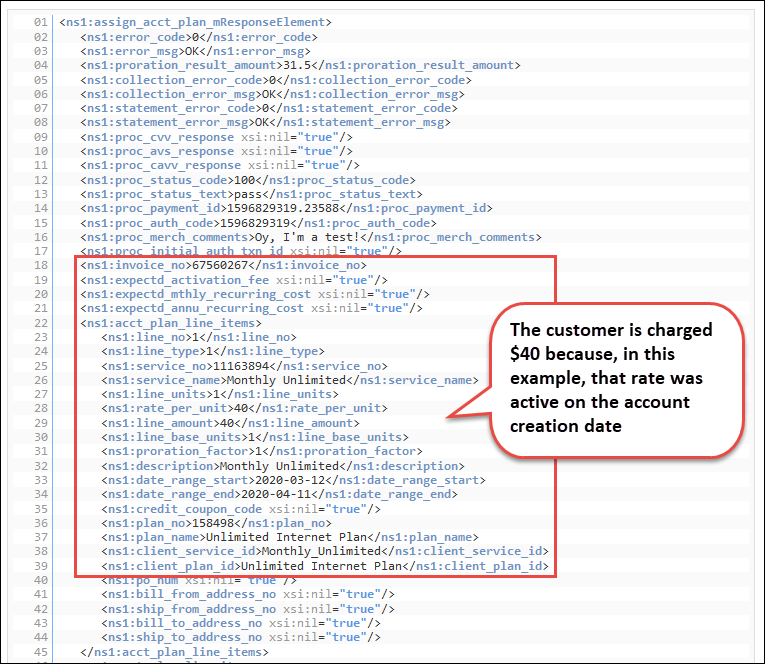What is the customer charged?
Provide a fully detailed and comprehensive answer to the question.

The customer is charged $40 due to the applicable rate being active at the time of account creation, as indicated in the invoice details.